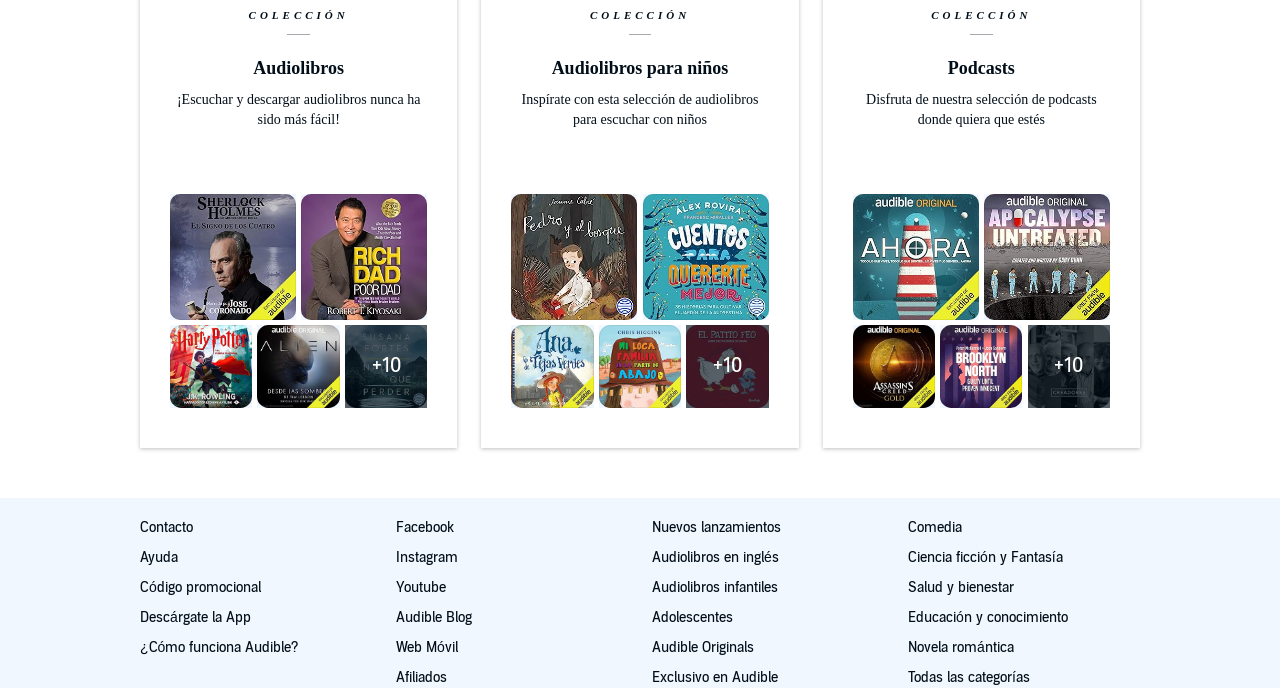Please specify the coordinates of the bounding box for the element that should be clicked to carry out this instruction: "Read the 'BIOLASE Announces Pricing of Public Offering of Stock and Warrants' article". The coordinates must be four float numbers between 0 and 1, formatted as [left, top, right, bottom].

None